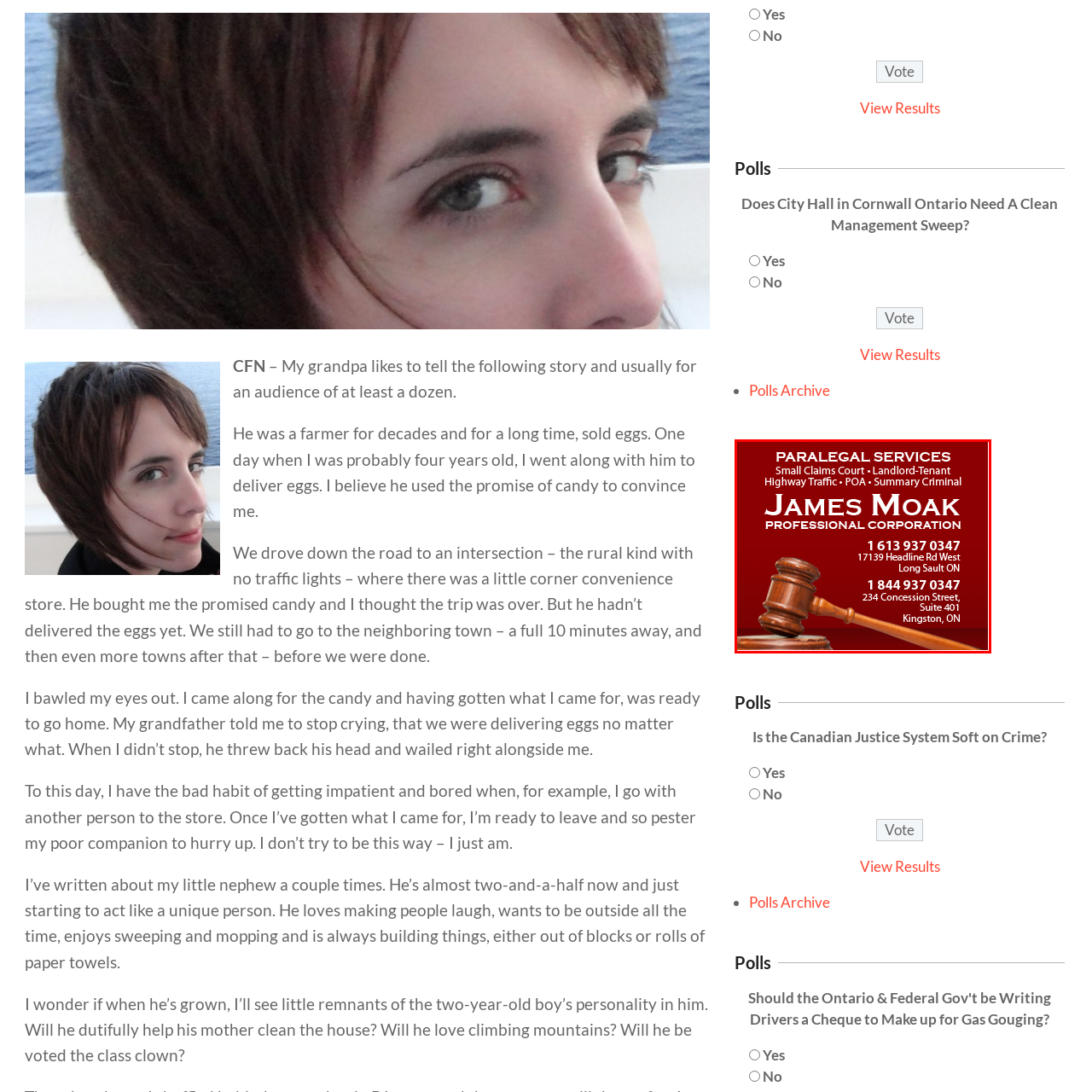Describe fully the image that is contained within the red bounding box.

This promotional image features a legal services advertisement for "James Moak Professional Corporation." The background is a deep red, providing a stark contrast to the white text, which prominently displays the company name "JAMES MOAK" in bold, capital letters. Below the name, the text "PARALEGAL SERVICES" outlines the types of services offered, including small claims court, landlord-tenant issues, highway traffic offenses, Power of Attorney (POA), and summary criminal law. 

The layout includes two contact numbers: one for Long Sault, with the address "17139 Headline Rd West," and another for Kingston at "234 Concession Street, Suite 401." The image is visually enhanced with a gavel depicted on the right, symbolizing the legal profession, reinforcing the themed imagery of justice and legal services. This advertisement effectively communicates the focus of the business while inviting potential clients to reach out for legal assistance.